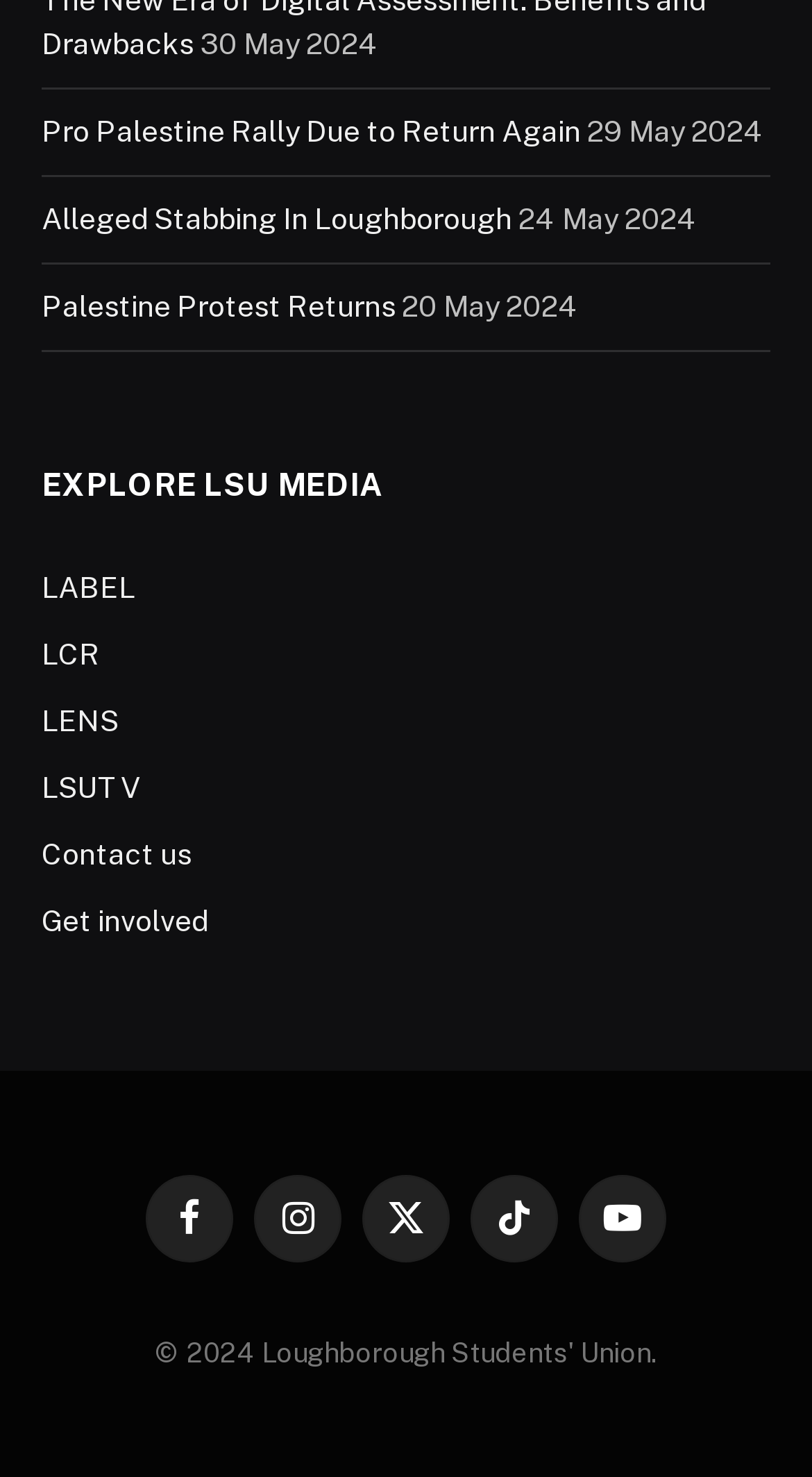Find the bounding box coordinates of the element I should click to carry out the following instruction: "Follow 'Facebook'".

[0.179, 0.795, 0.287, 0.854]